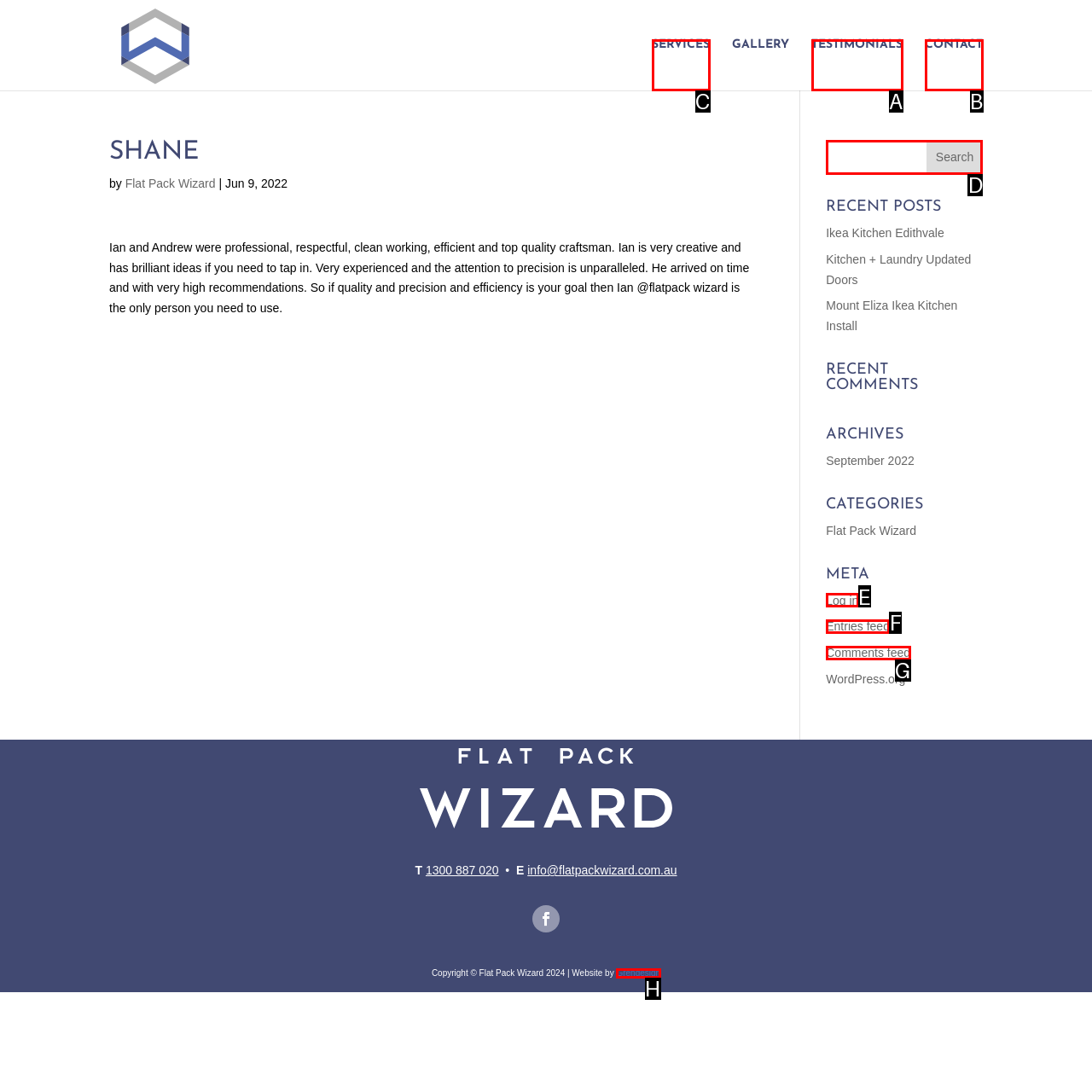Select the UI element that should be clicked to execute the following task: Click on the SERVICES link
Provide the letter of the correct choice from the given options.

C